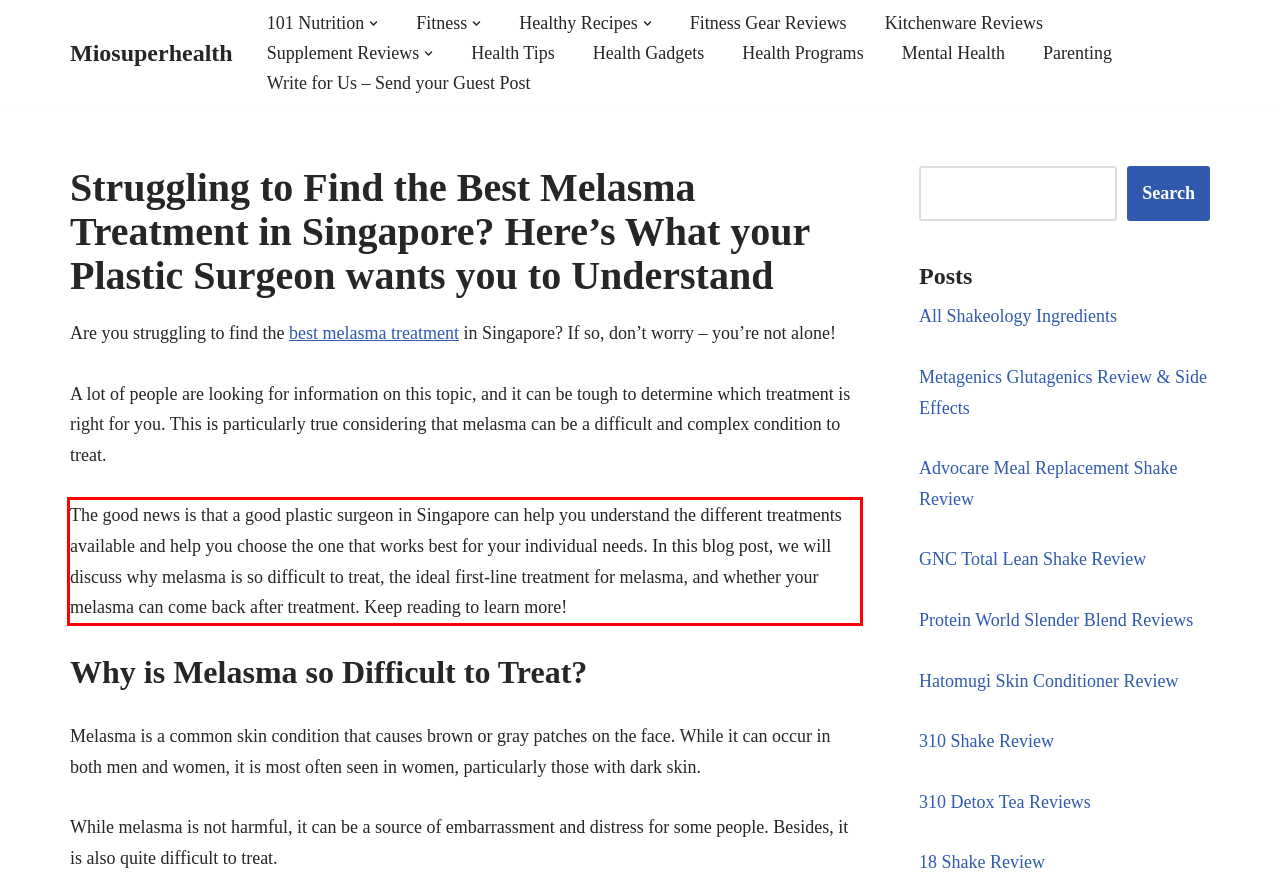Please use OCR to extract the text content from the red bounding box in the provided webpage screenshot.

The good news is that a good plastic surgeon in Singapore can help you understand the different treatments available and help you choose the one that works best for your individual needs. In this blog post, we will discuss why melasma is so difficult to treat, the ideal first-line treatment for melasma, and whether your melasma can come back after treatment. Keep reading to learn more!